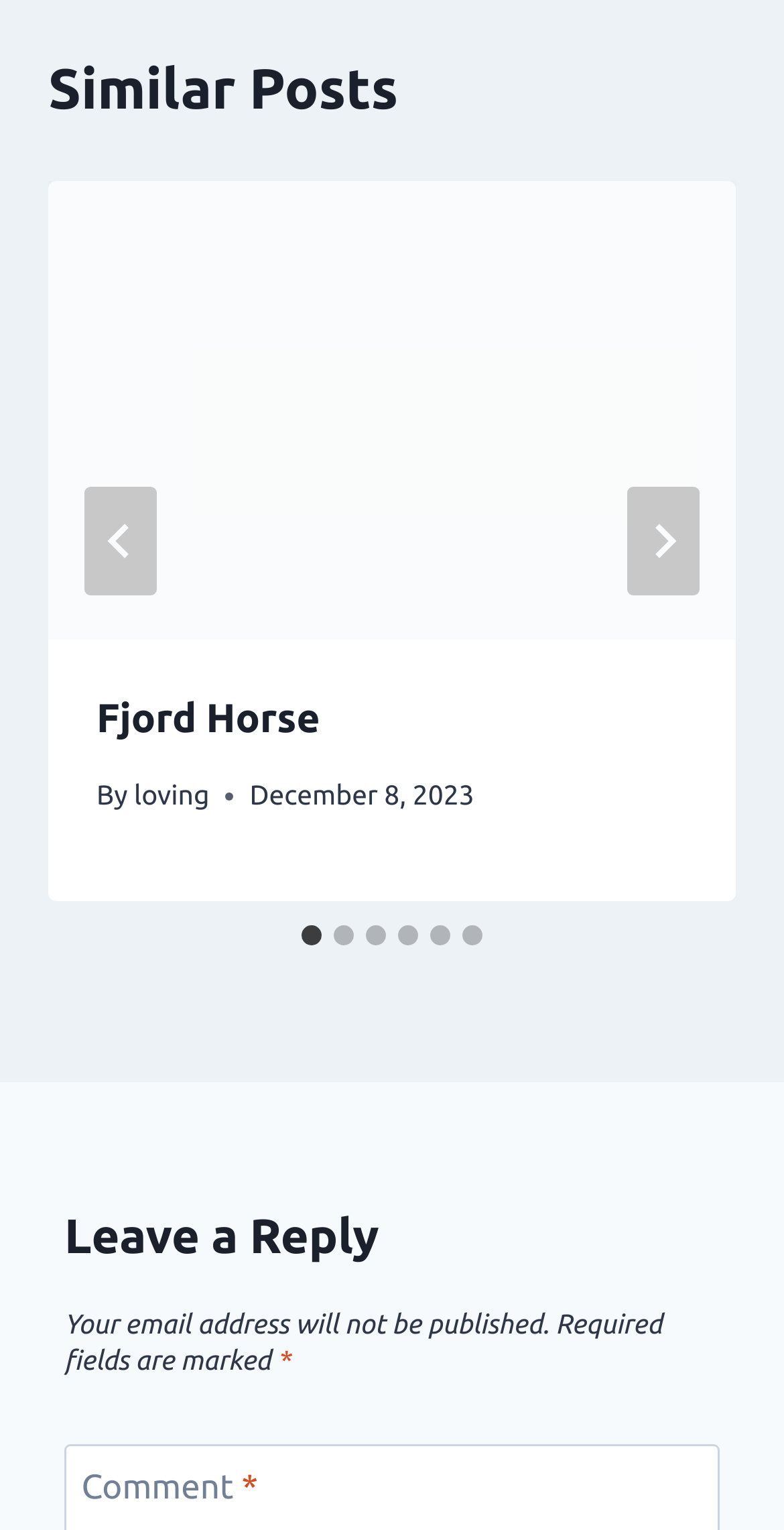Using the provided element description: "loving", identify the bounding box coordinates. The coordinates should be four floats between 0 and 1 in the order [left, top, right, bottom].

[0.171, 0.509, 0.267, 0.53]